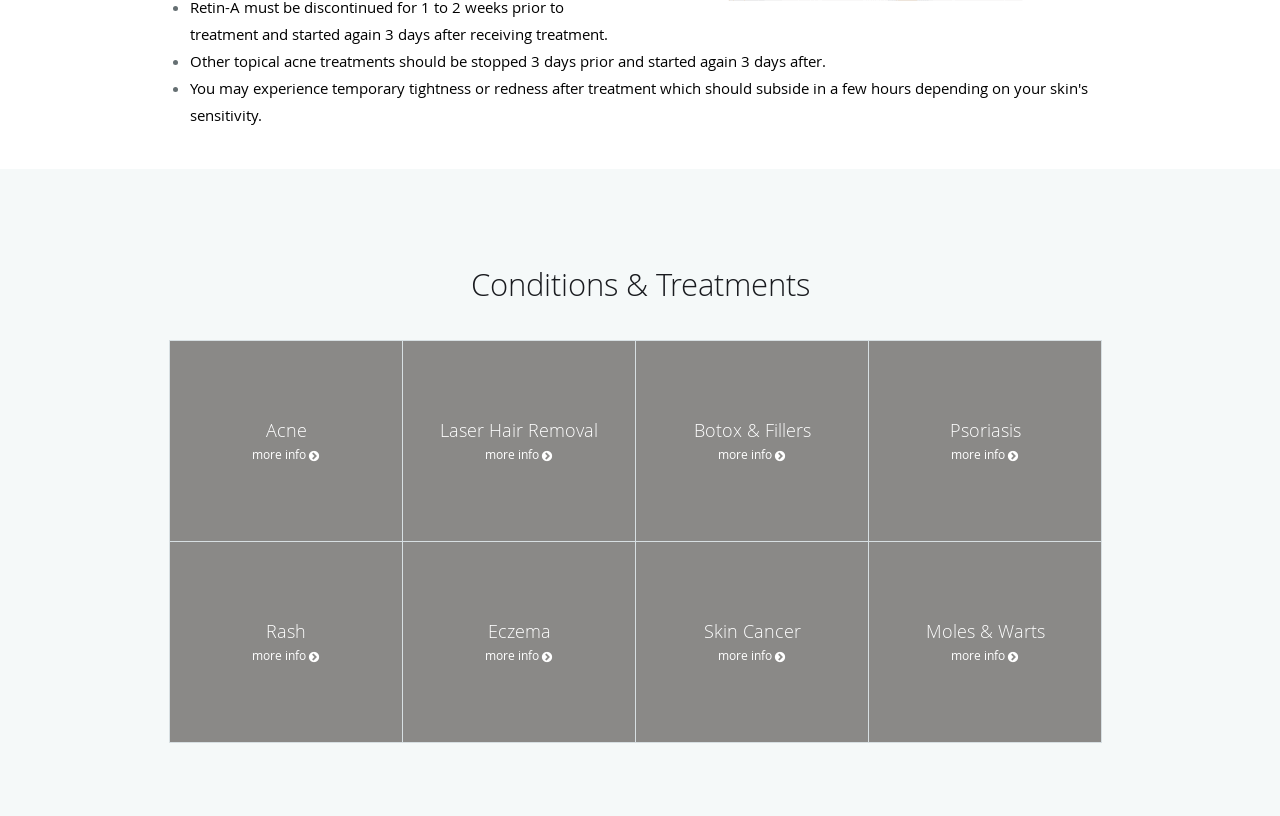Specify the bounding box coordinates of the area that needs to be clicked to achieve the following instruction: "Explore psoriasis treatment options".

[0.679, 0.418, 0.86, 0.663]